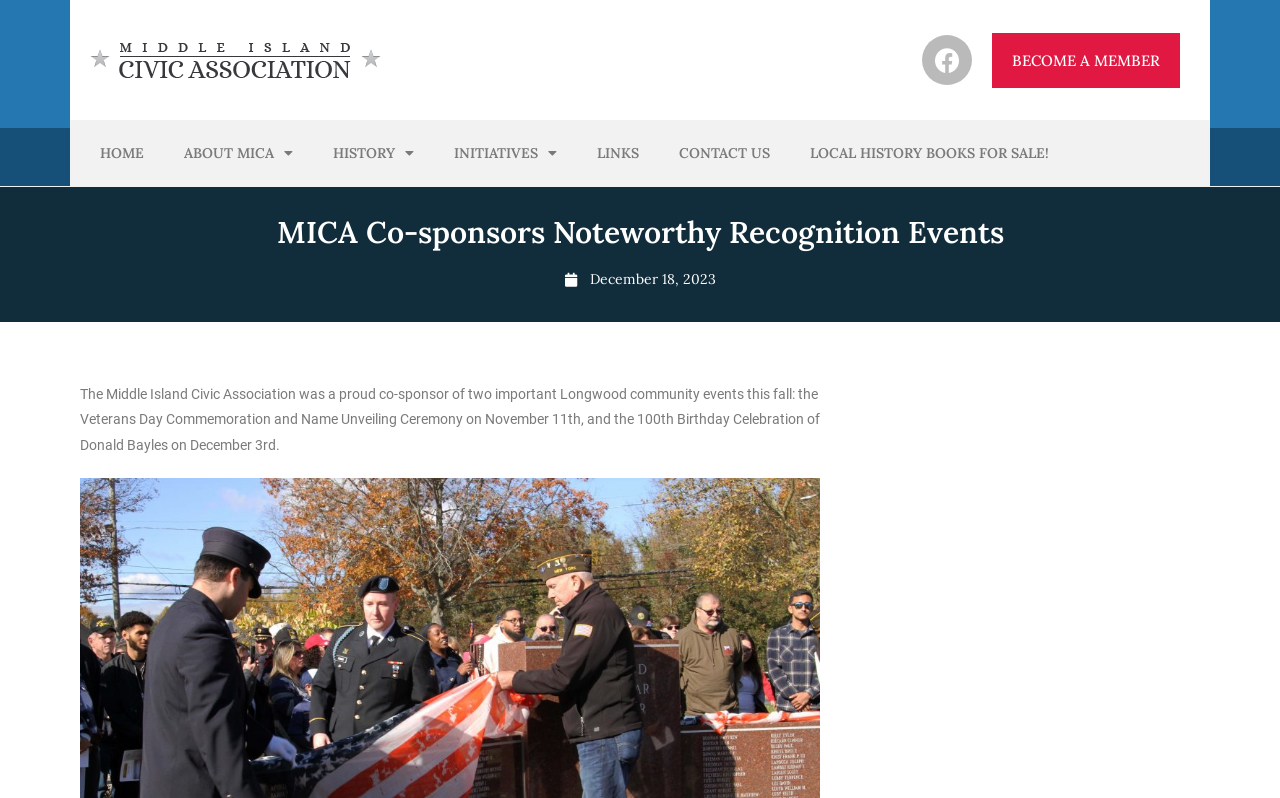Determine the coordinates of the bounding box for the clickable area needed to execute this instruction: "Become a member".

[0.775, 0.041, 0.922, 0.11]